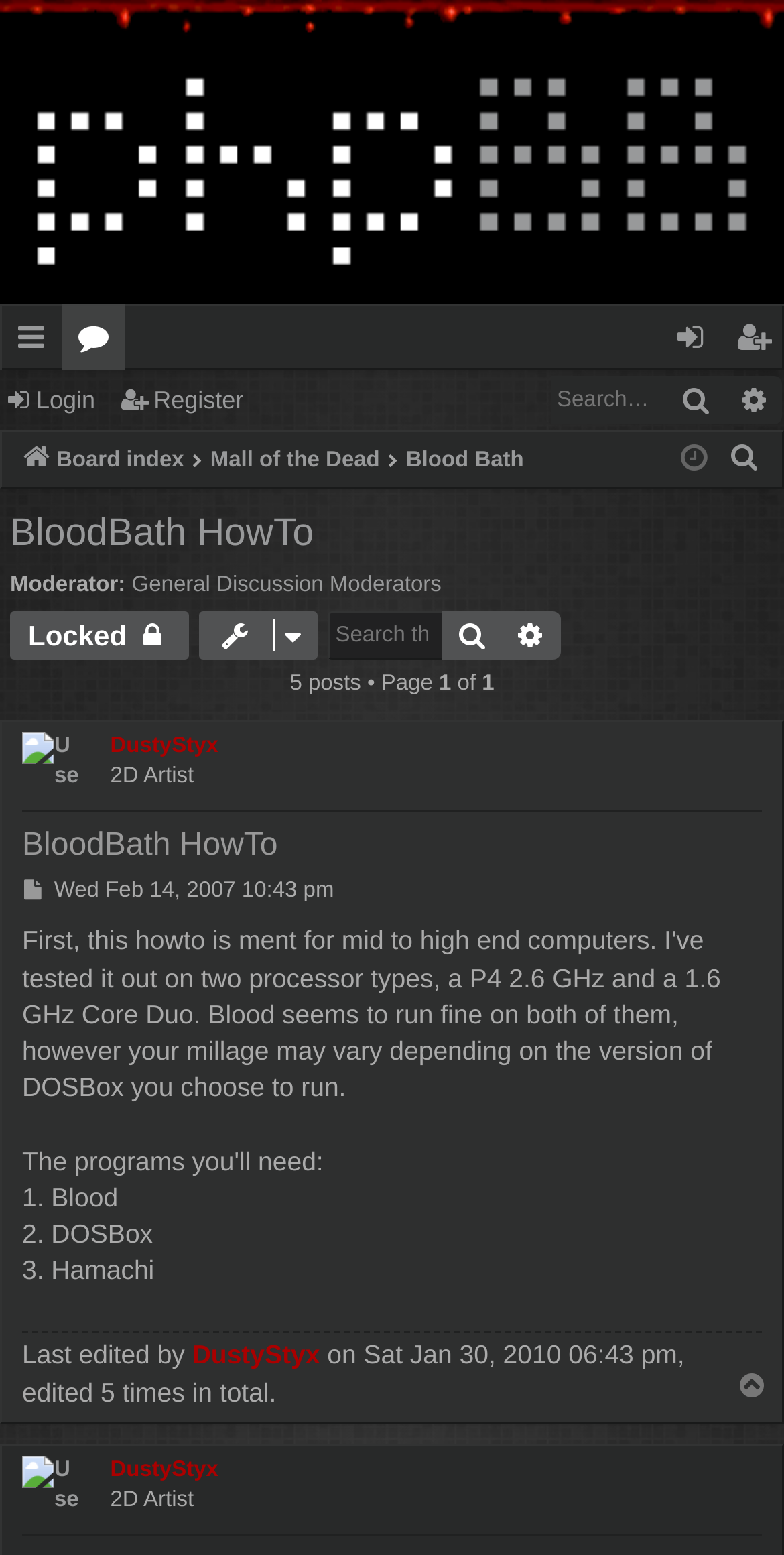Please provide the bounding box coordinate of the region that matches the element description: How to. Coordinates should be in the format (top-left x, top-left y, bottom-right x, bottom-right y) and all values should be between 0 and 1.

None